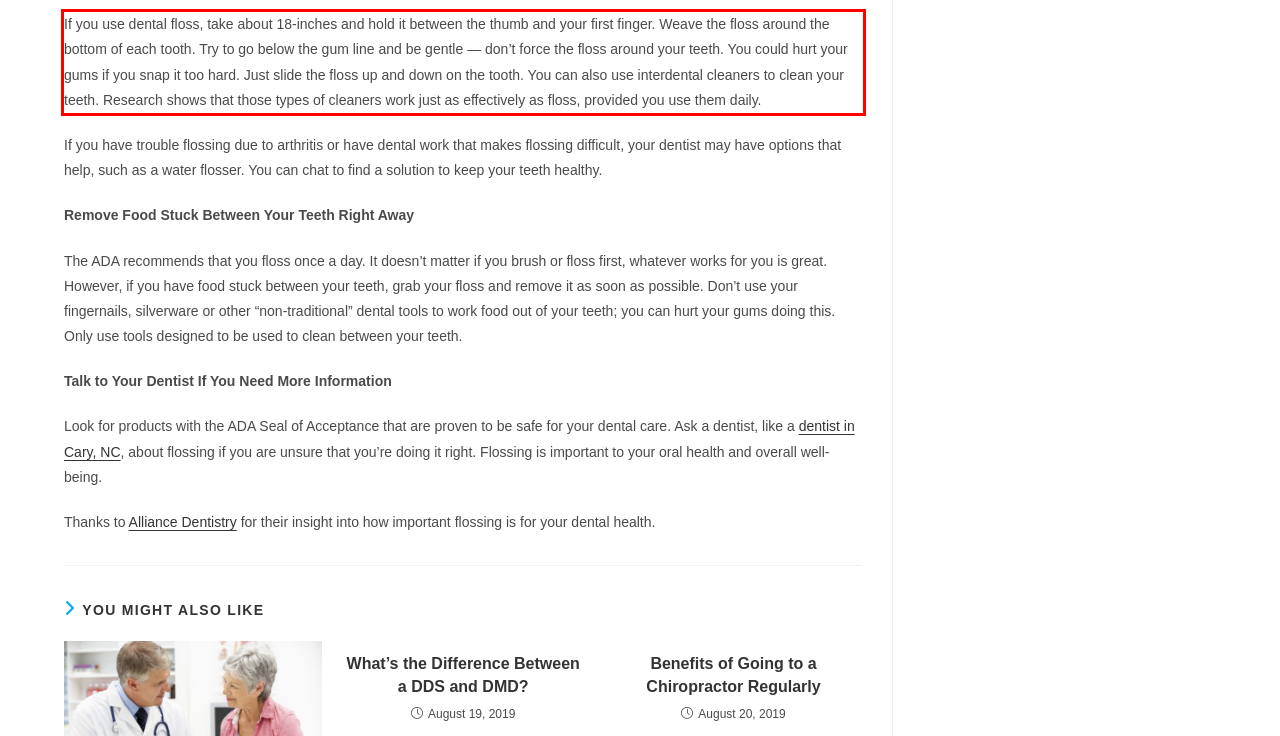Examine the screenshot of the webpage, locate the red bounding box, and generate the text contained within it.

If you use dental floss, take about 18-inches and hold it between the thumb and your first finger. Weave the floss around the bottom of each tooth. Try to go below the gum line and be gentle — don’t force the floss around your teeth. You could hurt your gums if you snap it too hard. Just slide the floss up and down on the tooth. You can also use interdental cleaners to clean your teeth. Research shows that those types of cleaners work just as effectively as floss, provided you use them daily.